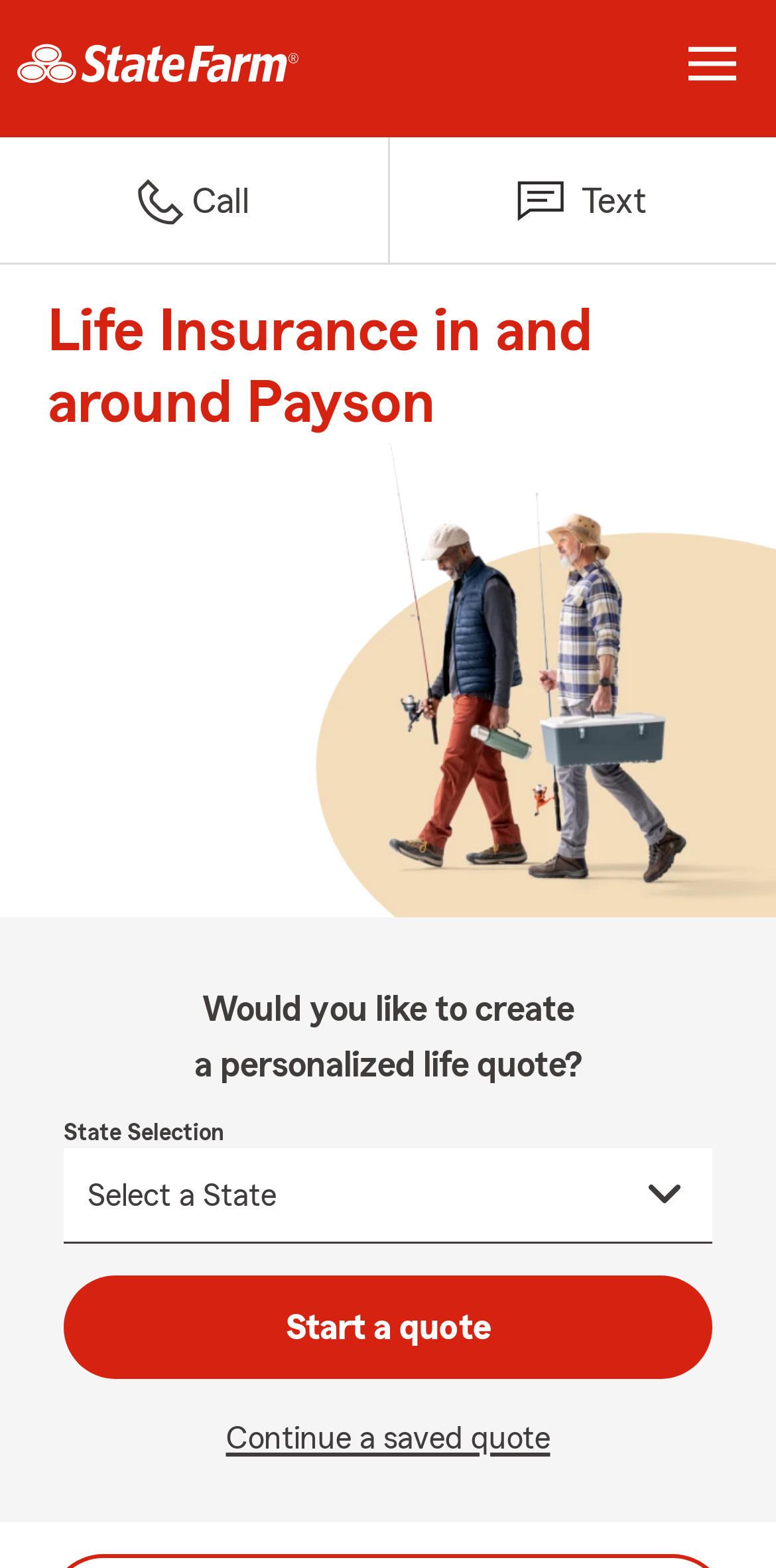What action can be taken after getting a quote?
Using the image, answer in one word or phrase.

Continue or save